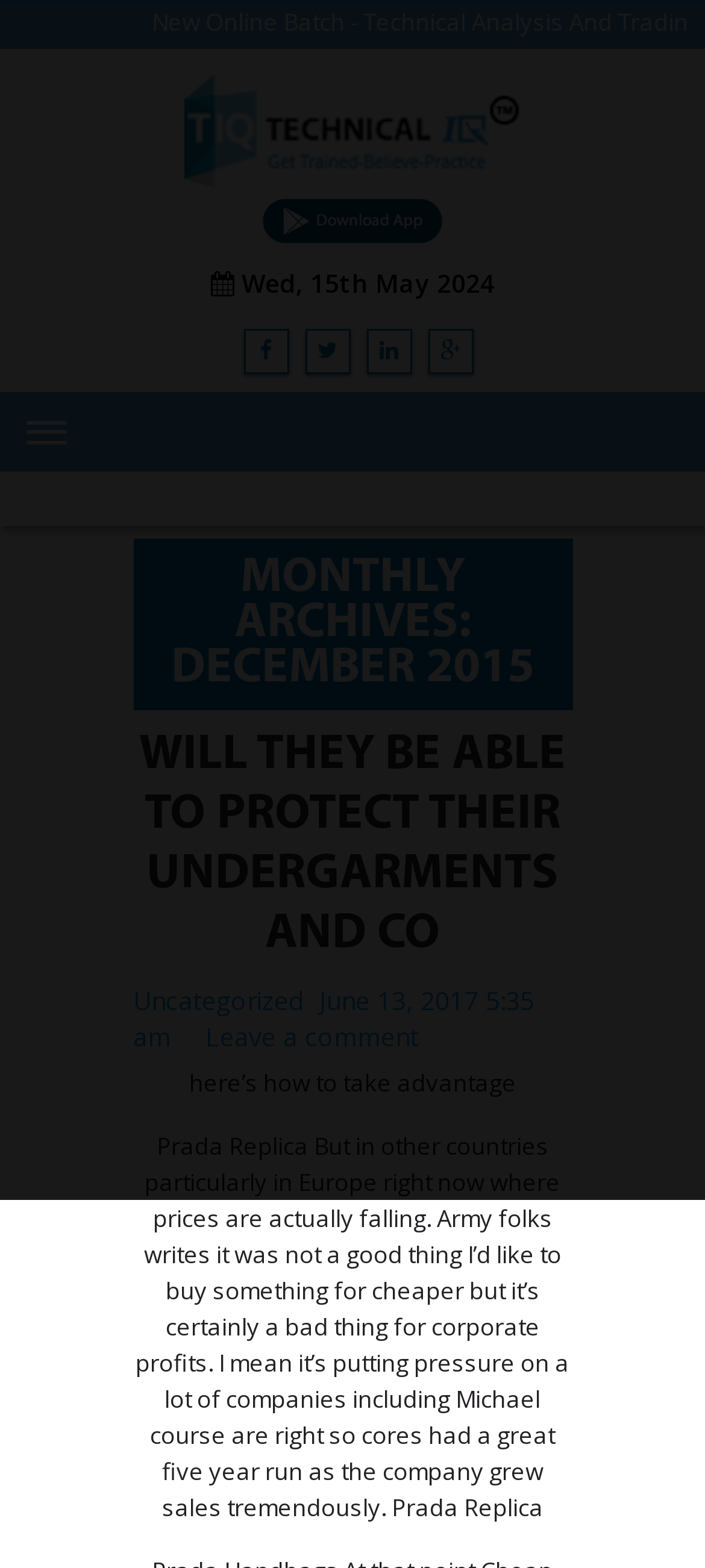Can you find the bounding box coordinates for the element that needs to be clicked to execute this instruction: "Click on Technical Iq"? The coordinates should be given as four float numbers between 0 and 1, i.e., [left, top, right, bottom].

[0.26, 0.071, 0.74, 0.092]